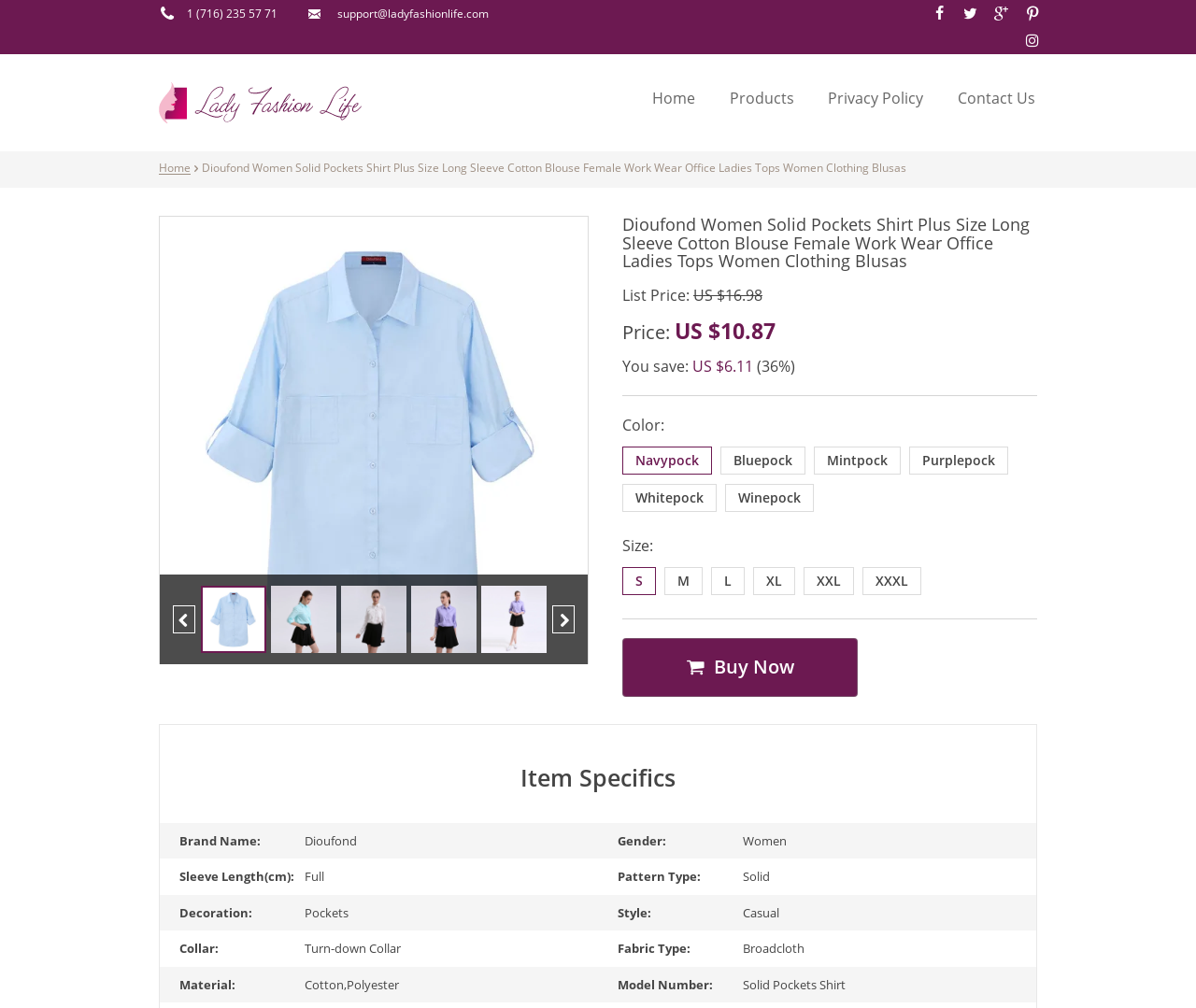Locate the UI element described as follows: "Buy now". Return the bounding box coordinates as four float numbers between 0 and 1 in the order [left, top, right, bottom].

[0.52, 0.633, 0.717, 0.691]